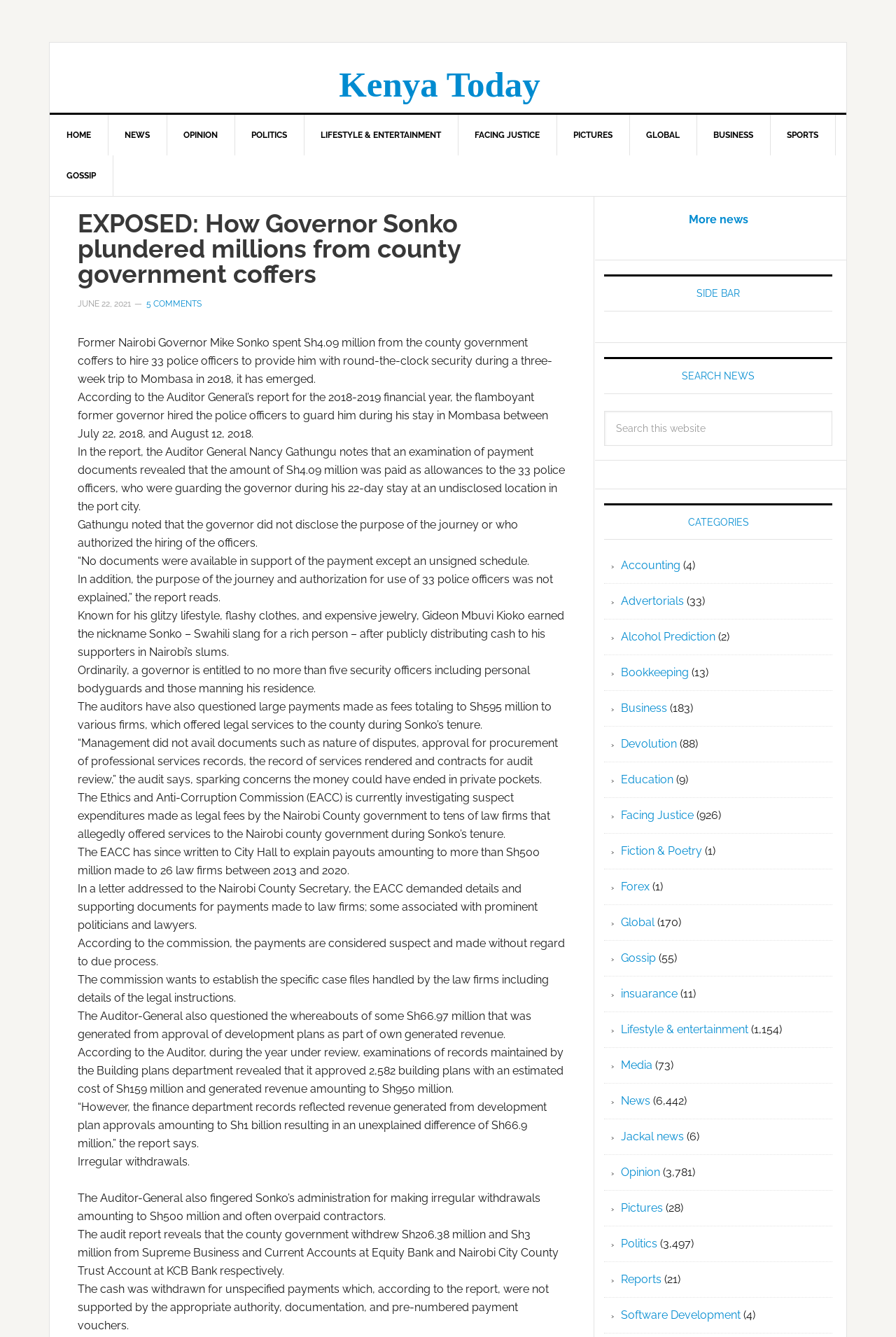Could you highlight the region that needs to be clicked to execute the instruction: "Search for news"?

[0.674, 0.307, 0.929, 0.333]